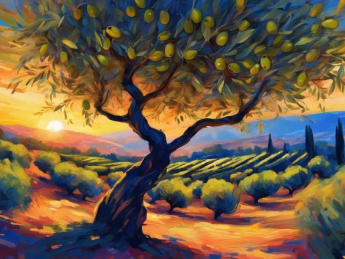Reply to the question with a brief word or phrase: What type of trees are in the background?

Cypress trees